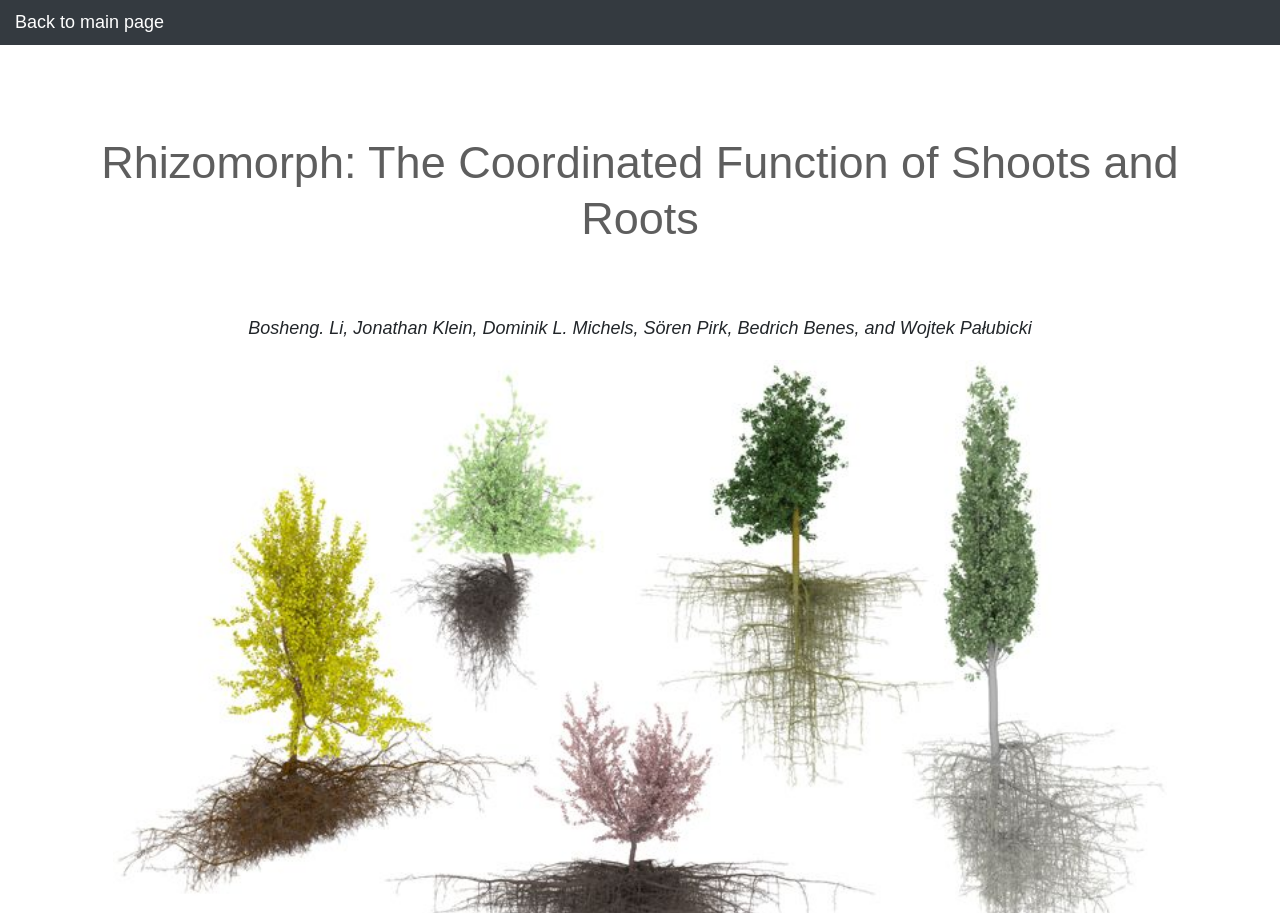Extract the bounding box coordinates for the UI element described as: "Back to main page".

[0.012, 0.01, 0.988, 0.039]